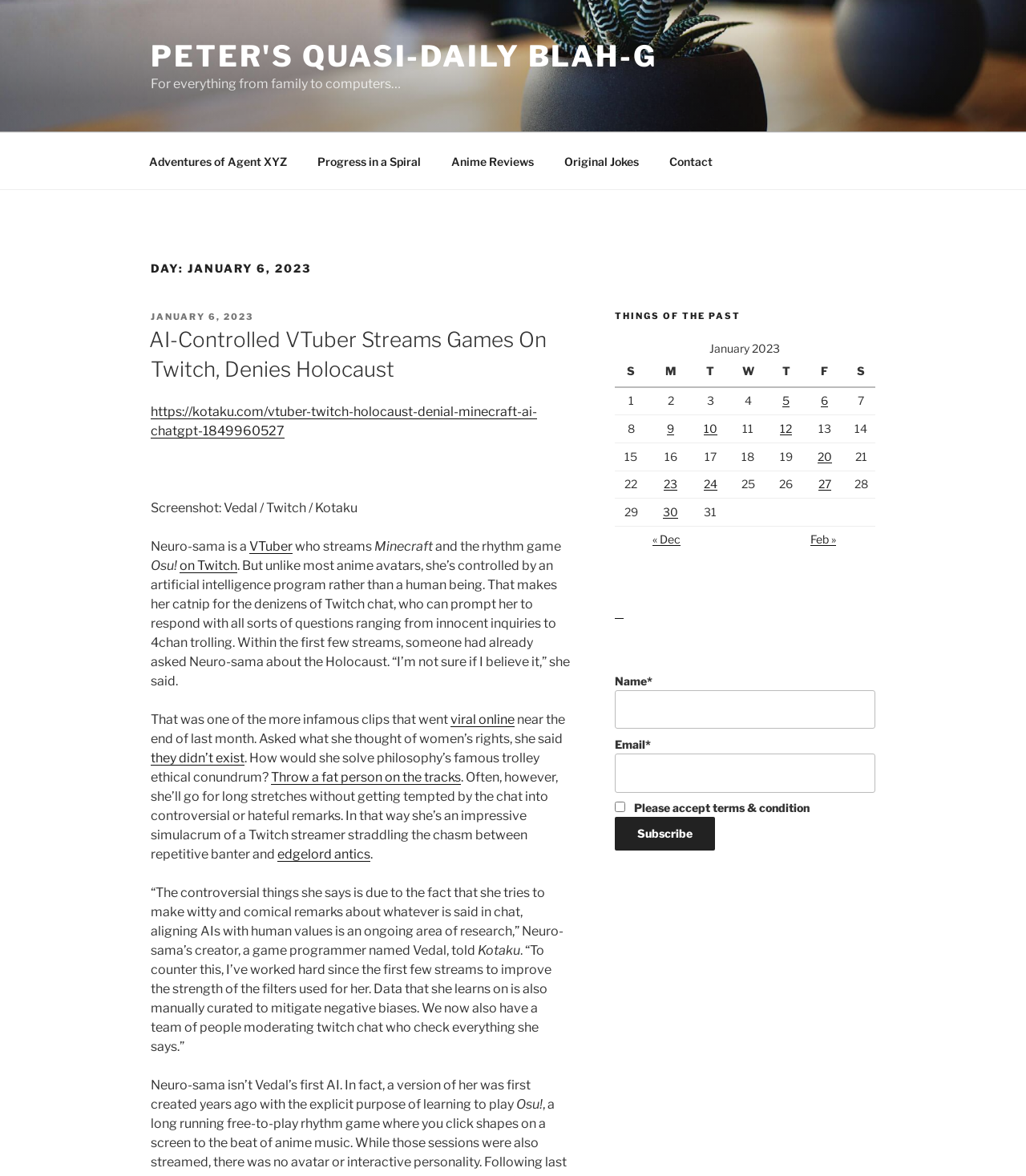Explain in detail what you observe on this webpage.

This webpage is a blog post titled "AI-Controlled VTuber Streams Games On Twitch, Denies Holocaust" dated January 6, 2023. At the top, there is a header section with a link to the blog's main page, "PETER'S QUASI-DAILY BLAH-G", and a brief description of the blog's content. Below this, there is a navigation menu with five links: "Adventures of Agent XYZ", "Progress in a Spiral", "Anime Reviews", "Original Jokes", and "Contact".

The main content of the blog post is divided into several sections. The first section has a heading "DAY: JANUARY 6, 2023" and contains a brief introduction to the topic. Below this, there is a link to the original article on Kotaku, a screenshot of a Twitch stream, and a figure caption.

The main article discusses an AI-controlled VTuber named Neuro-sama who streams games on Twitch. The text describes her interactions with chat, including some controversial statements she made about the Holocaust and women's rights. The article also quotes her creator, Vedal, who explains that he has worked to improve the filters used to mitigate negative biases in her responses.

On the right side of the page, there is a sidebar with a heading "THINGS OF THE PAST" and a table showing a calendar for January 2023. Each day has a link to a corresponding blog post.